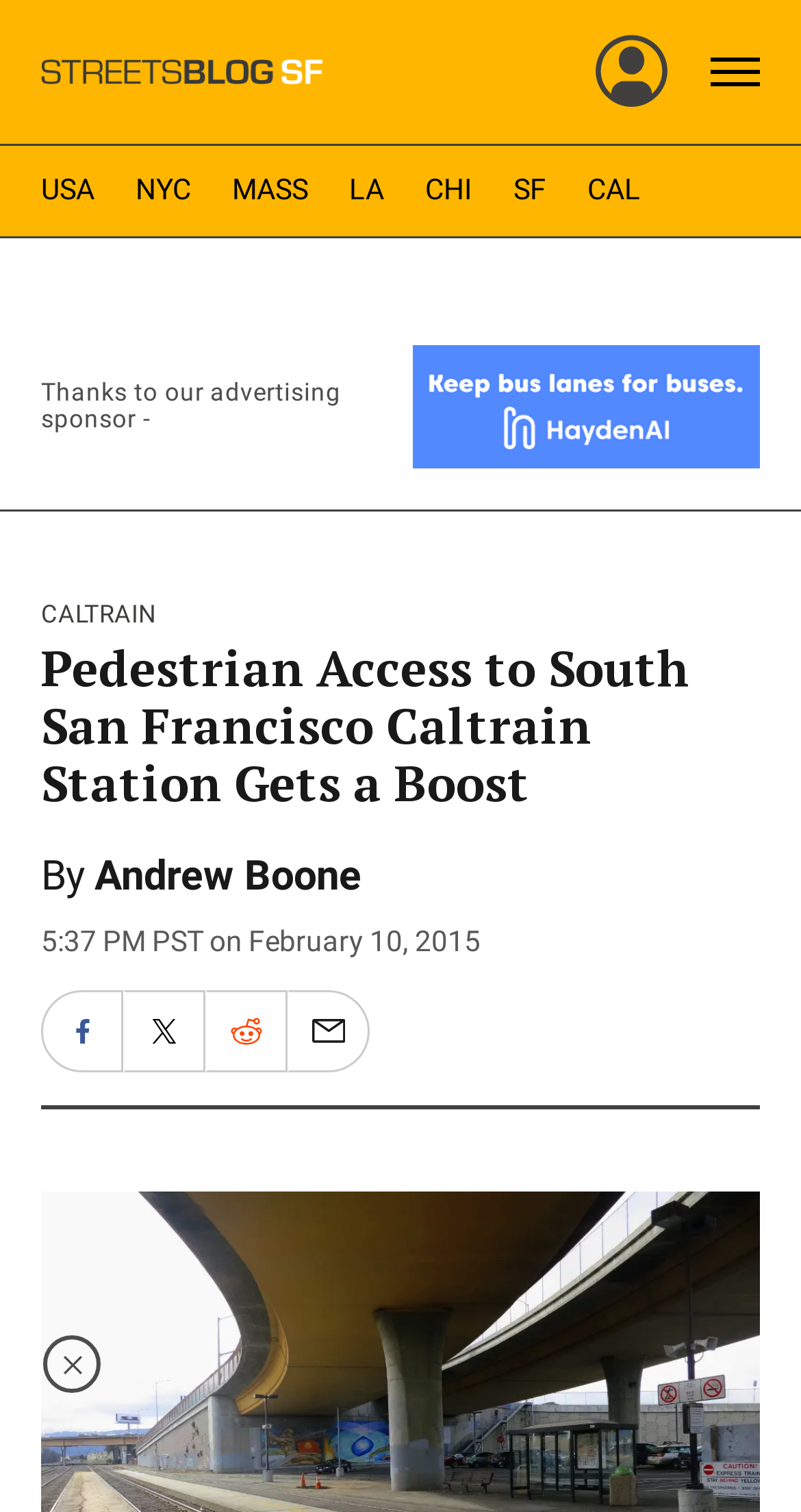Can you find the bounding box coordinates for the UI element given this description: "alt="Streetsblog San Francisco home""? Provide the coordinates as four float numbers between 0 and 1: [left, top, right, bottom].

[0.051, 0.007, 0.401, 0.088]